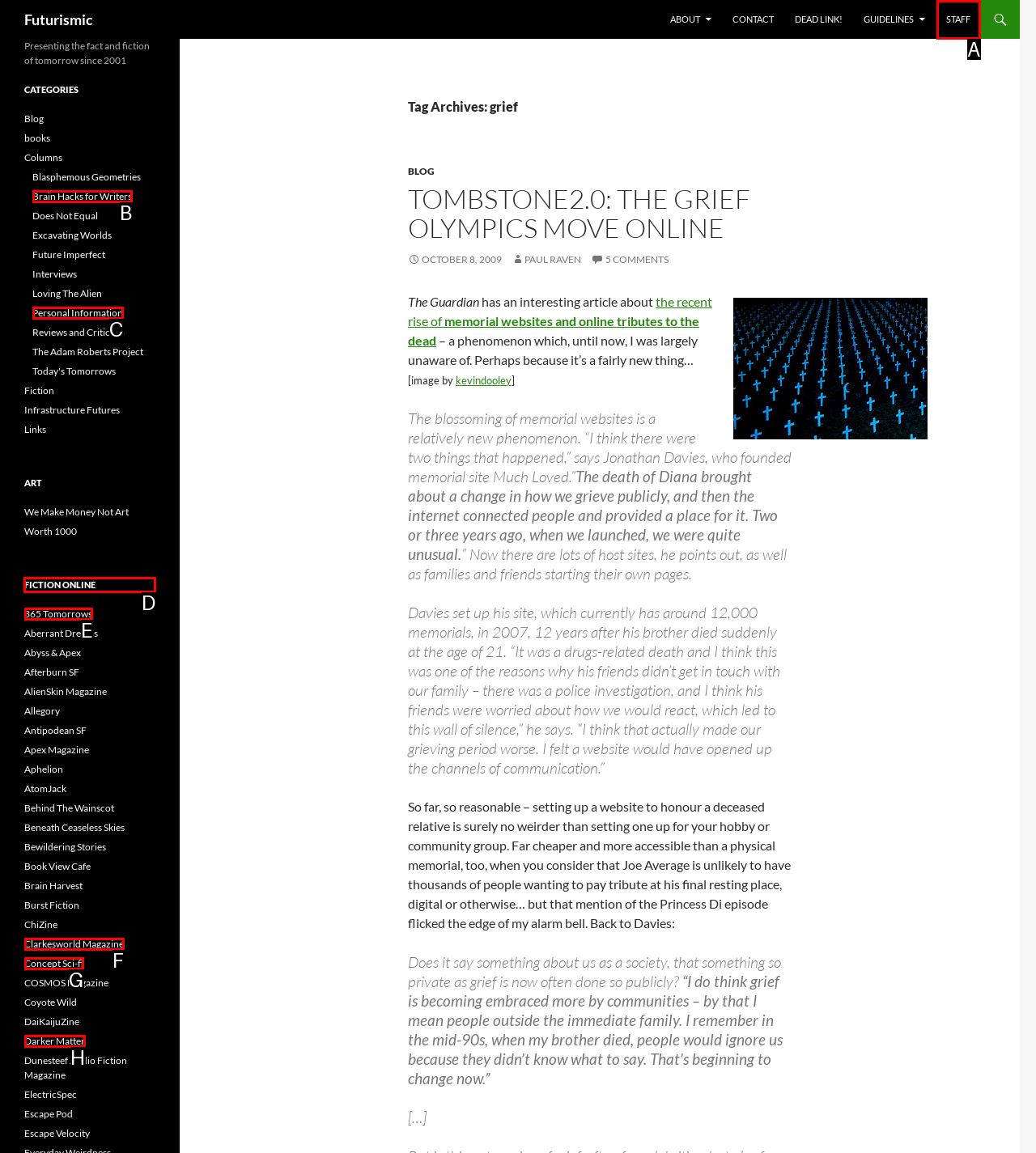For the instruction: Explore the category FICTION ONLINE, determine the appropriate UI element to click from the given options. Respond with the letter corresponding to the correct choice.

D